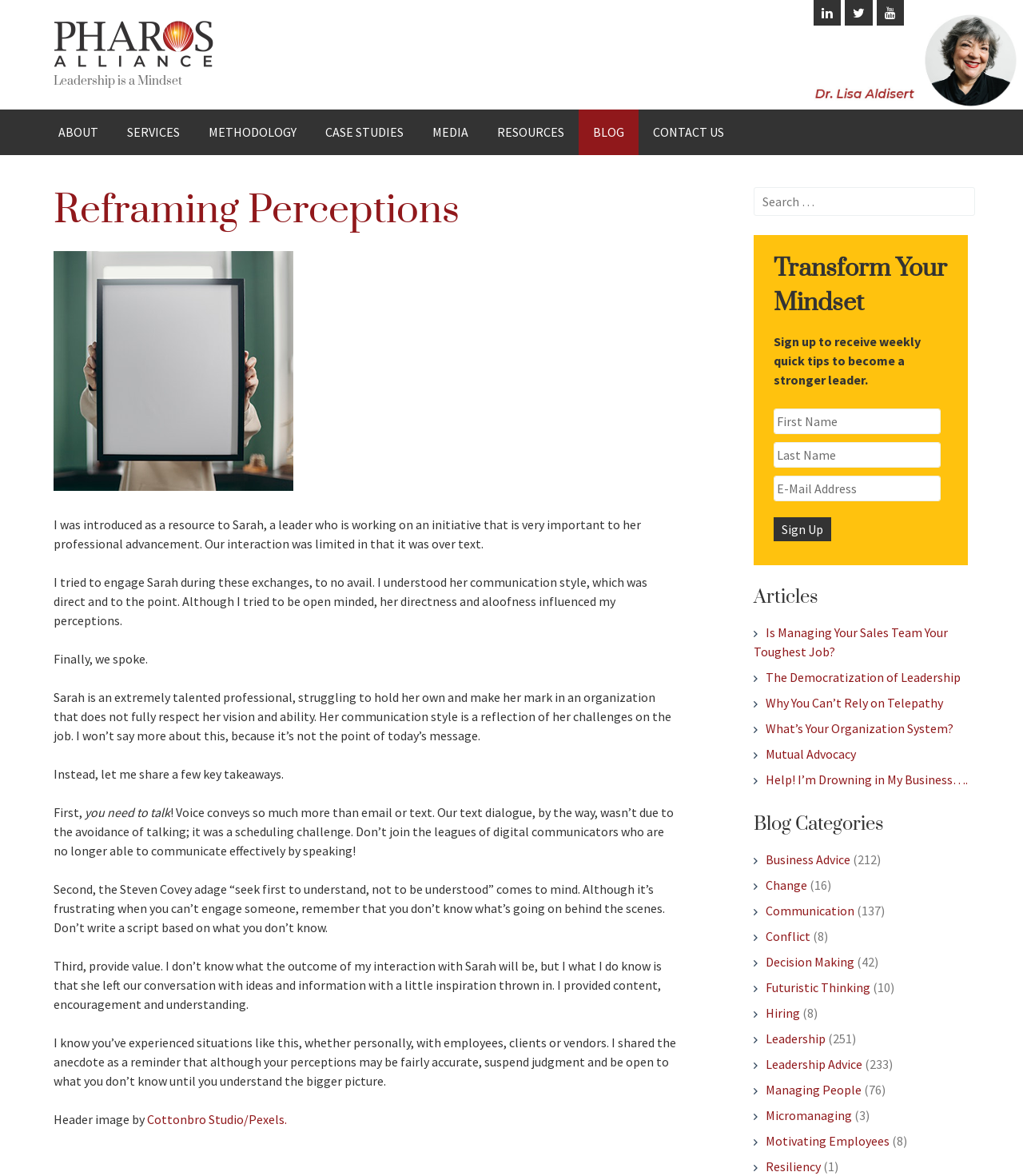Give a detailed account of the webpage's layout and content.

The webpage is titled "Reframing Perceptions - Pharos Alliance, Inc." and has a logo at the top left corner. Below the logo, there is a heading that reads "Leadership is a Mindset". 

To the top right, there are three social media links represented by icons. Below these icons, there is a navigation menu with links to "ABOUT", "SERVICES", "METHODOLOGY", "CASE STUDIES", "MEDIA", "RESOURCES", "BLOG", and "CONTACT US".

The main content of the webpage is an article with a heading "Reframing Perceptions". The article tells a story about the author's interaction with a leader named Sarah and shares some key takeaways from the experience. The text is divided into several paragraphs, with the main points highlighted in bold font.

To the right of the article, there is a search bar with a label "Search for:". Below the search bar, there is a heading "Transform Your Mindset" and a call-to-action to sign up for weekly quick tips to become a stronger leader. There are three text boxes to input first name, last name, and email address, followed by a "Sign Up" button.

Further down the page, there are headings "Articles" and "Blog Categories". Under "Articles", there are six links to different articles with titles such as "Is Managing Your Sales Team Your Toughest Job?" and "What’s Your Organization System?". Under "Blog Categories", there are 14 links to different categories such as "Business Advice", "Change", "Communication", and "Leadership", each with a number in parentheses indicating the number of articles in that category.

At the bottom of the page, there is a header image with a credit to "Cottonbro Studio/Pexels".